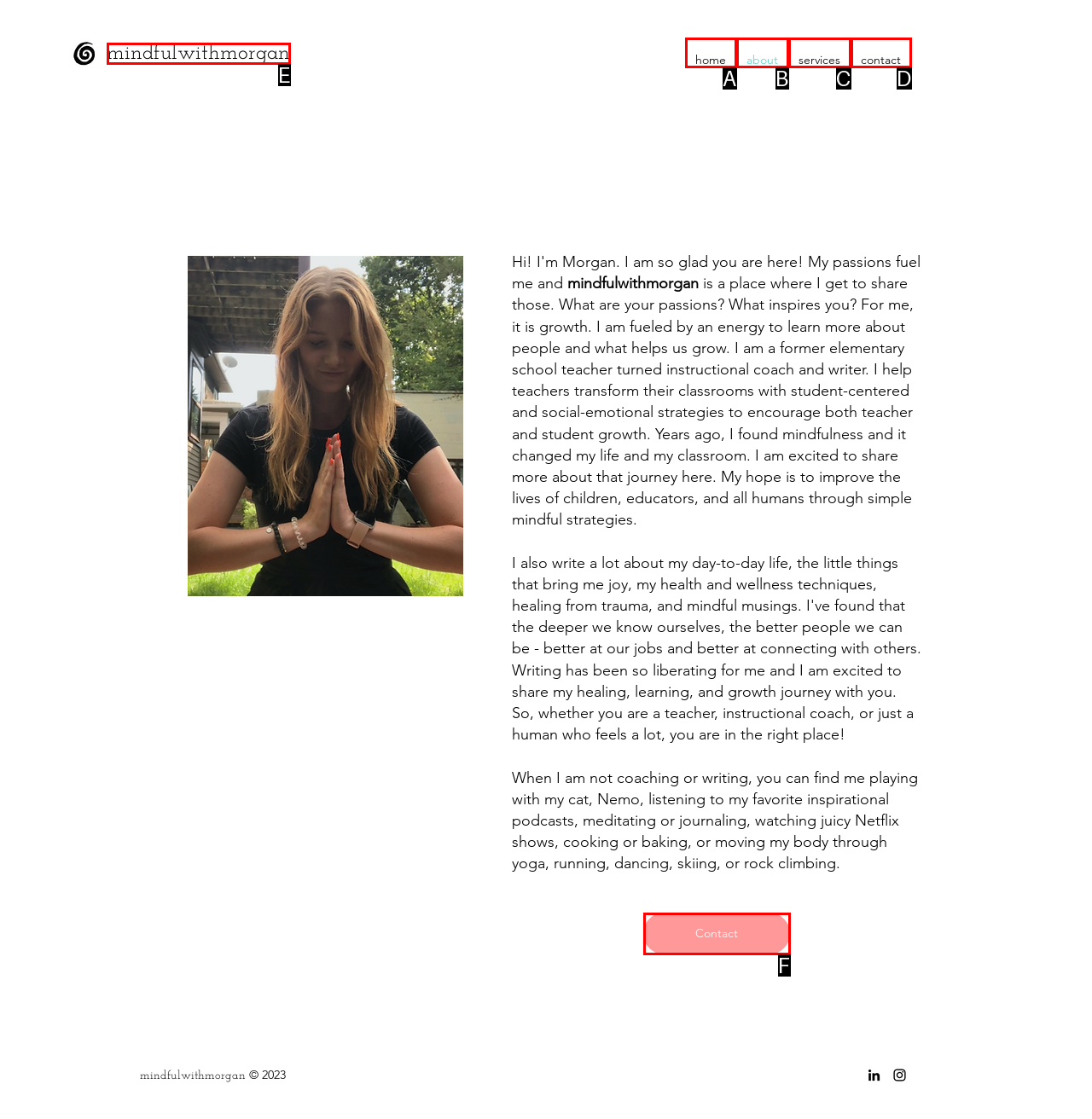Select the appropriate option that fits: Contact
Reply with the letter of the correct choice.

F